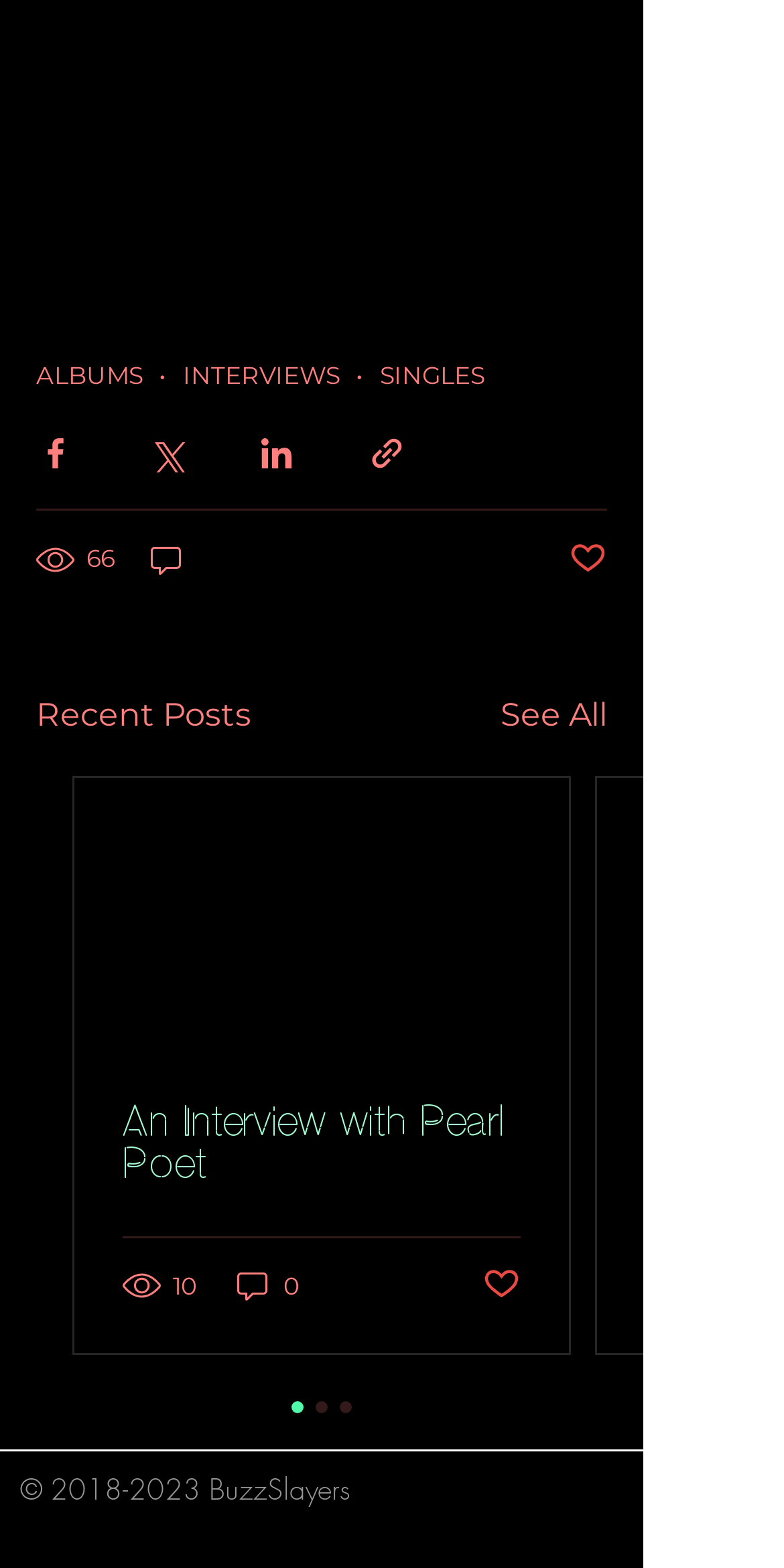Please identify the bounding box coordinates of the element that needs to be clicked to perform the following instruction: "See All posts".

[0.638, 0.44, 0.774, 0.471]